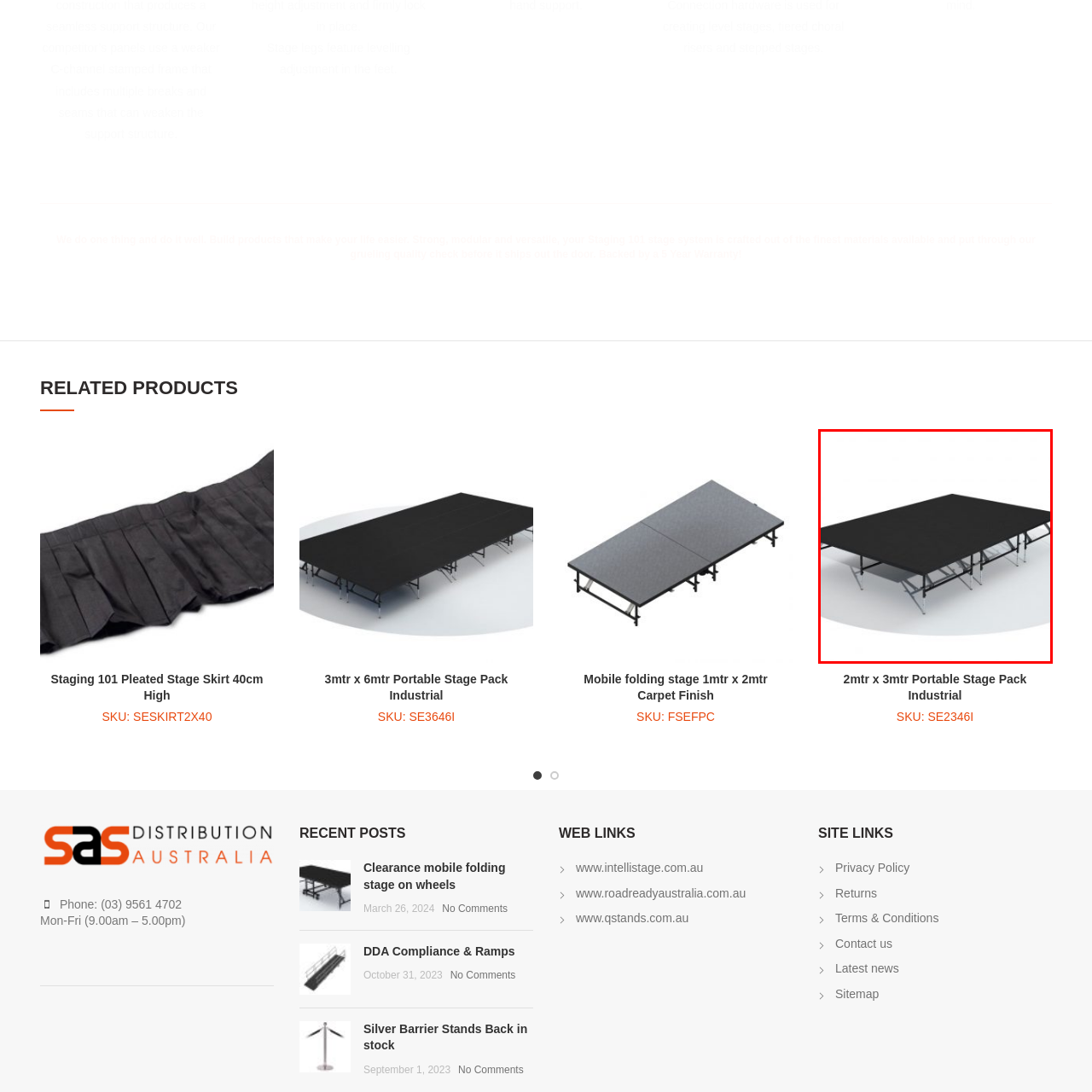Check the image marked by the red frame and reply to the question using one word or phrase:
What type of events is the stage ideal for?

performances, presentations, or gatherings